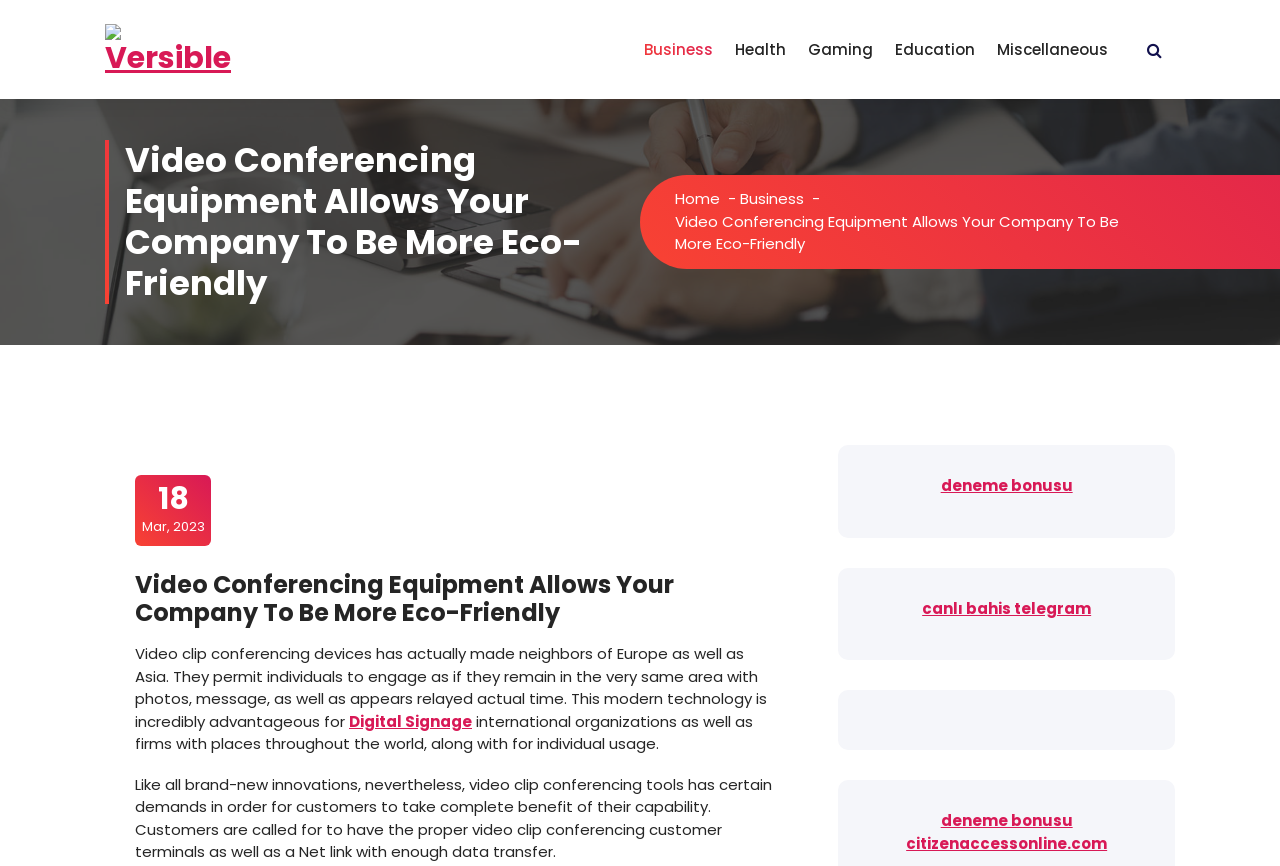Explain in detail what you observe on this webpage.

The webpage appears to be an article about video conferencing equipment and its eco-friendly benefits. At the top, there is a logo and a link to "Versible" on the left, accompanied by a series of links to different categories such as "Business", "Health", "Gaming", "Education", and "Miscellaneous" on the right. 

Below these links, there is a heading that repeats the title of the article, "Video Conferencing Equipment Allows Your Company To Be More Eco-Friendly". To the right of this heading, there are links to "Home" and "Business", separated by a dash.

The main content of the article starts below, with a brief introduction to video conferencing equipment and its benefits for international organizations and individuals. The text is divided into paragraphs, with a link to "Digital Signage" in the middle. 

On the right side of the page, there are several links to unrelated topics, such as "deneme bonusu" and "canlı bahis telegram". At the very bottom, there is a complementary section with a link to "청춘스키".